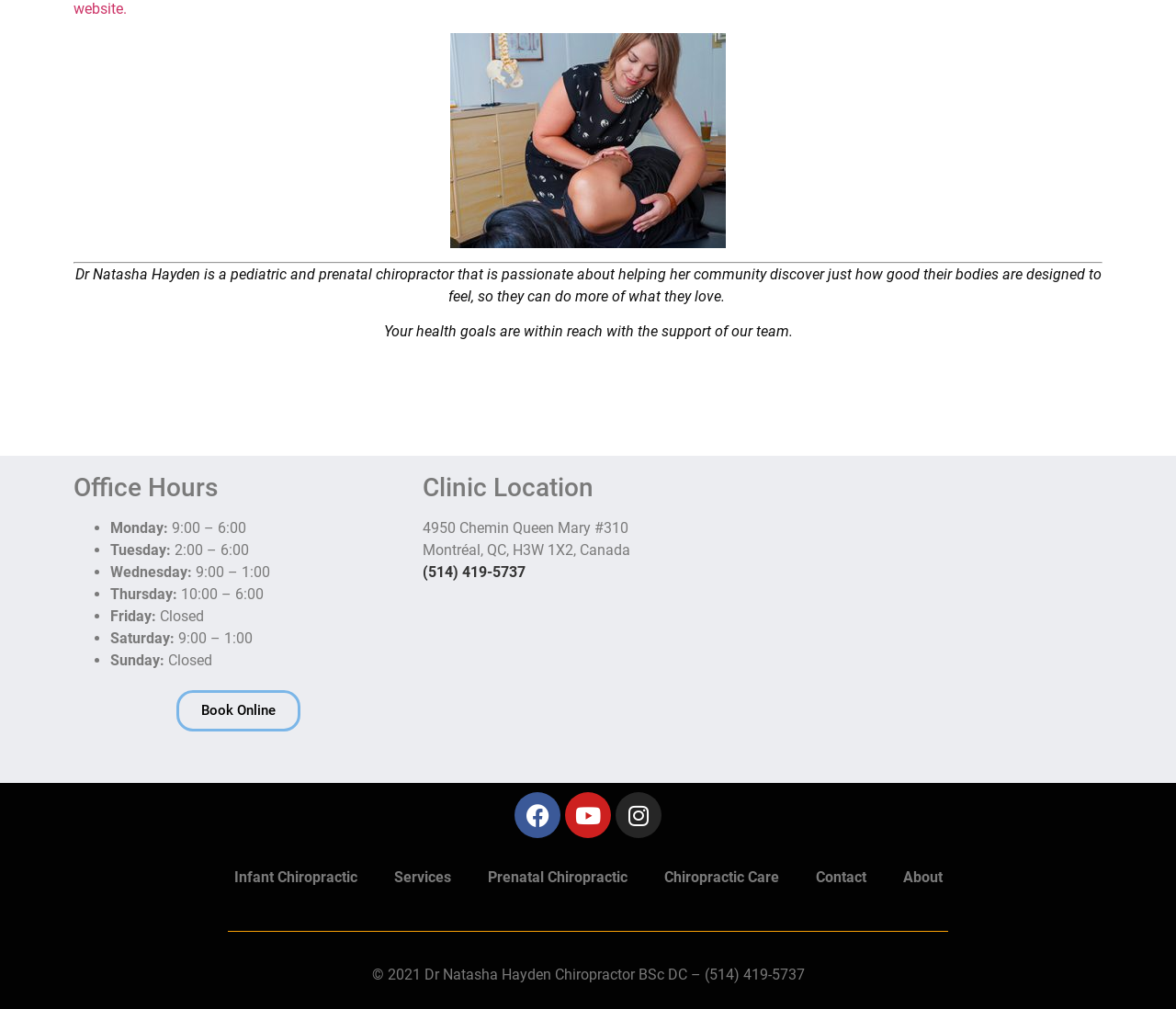Please identify the coordinates of the bounding box for the clickable region that will accomplish this instruction: "Learn about infant chiropractic".

[0.183, 0.849, 0.319, 0.891]